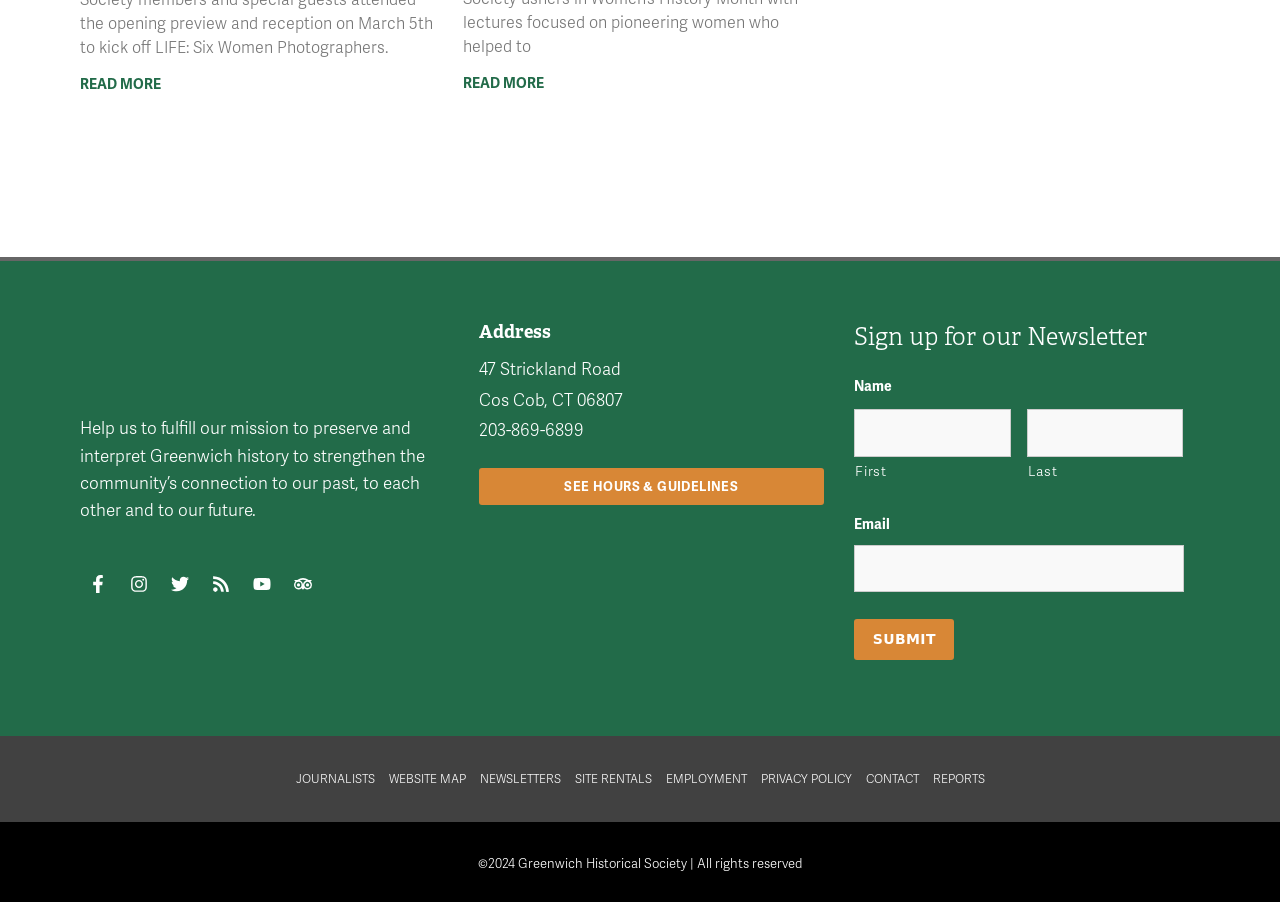Kindly determine the bounding box coordinates for the clickable area to achieve the given instruction: "Contact the Greenwich Historical Society".

[0.671, 0.839, 0.723, 0.89]